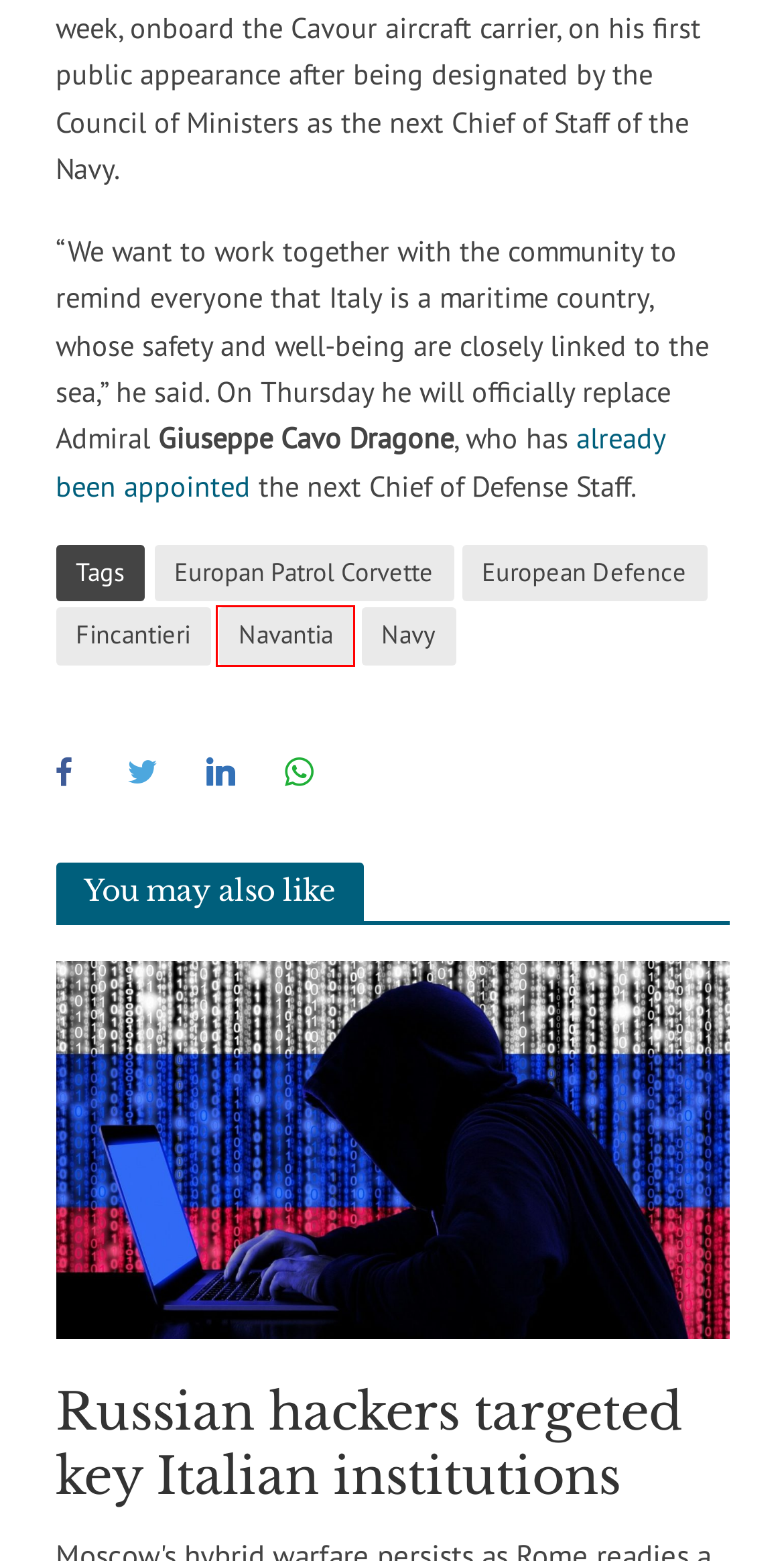Check out the screenshot of a webpage with a red rectangle bounding box. Select the best fitting webpage description that aligns with the new webpage after clicking the element inside the bounding box. Here are the candidates:
A. European Defence Archives - Decode39
B. Russian hackers targeted key Italian institutions - Decode39
C. Europan Patrol Corvette Archives - Decode39
D. Fincantieri Archives - Decode39
E. Navantia Archives - Decode39
F. Navy Archives - Decode39
G. Defending sovereign technologies. Leonardo and Elettronica strike a deal - Decode39
H. Economy Archives - Decode39

E